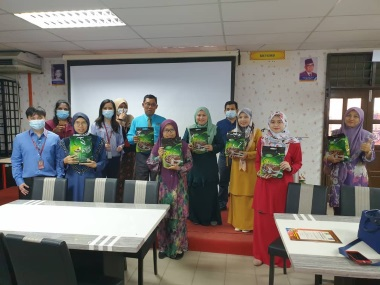Generate an in-depth description of the image.

The image showcases a group of individuals gathered in a classroom setting, promoting health and nutrition as part of GCB Cocoa’s initiative. Participants, including both men and women, are smiling and holding packages of Cacao Rich Hot Chocolate Drinks, demonstrating their commitment to improving food security among low-income students. The backdrop features a projector screen, hinting at a presentation or program related to the initiative. Several individuals are dressed in colorful traditional attire, including hijabs, reflecting cultural diversity. The event highlights GCB Cocoa’s efforts to support nutritional access, resonating with the mission to aid students from SMK Kota Masai 2 in achieving better health and wellbeing through nutritious food programs.